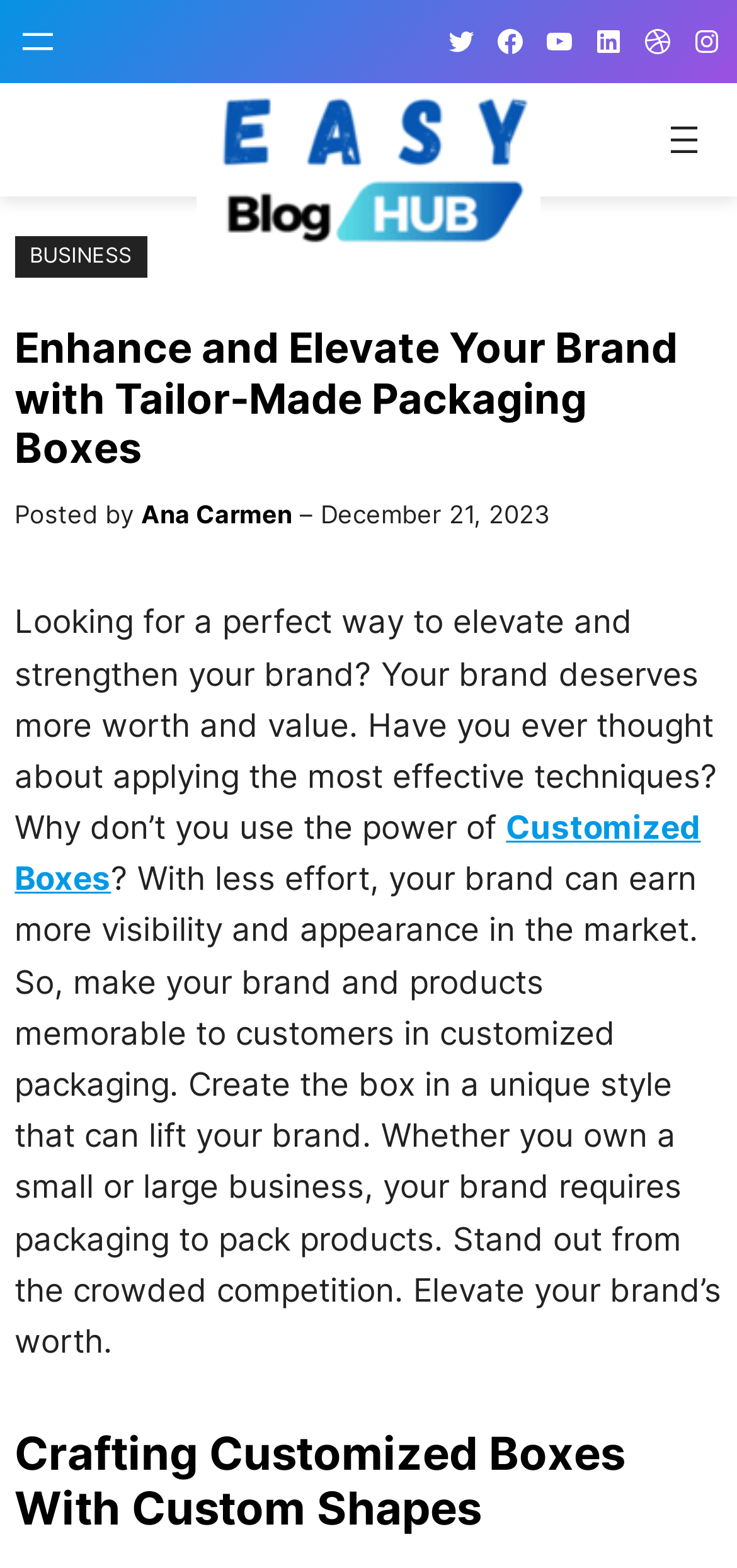How many social media links are there?
Look at the image and provide a detailed response to the question.

I counted the number of links with the text 'Twitter', 'Facebook', 'YouTube', 'LinkedIn', 'Dribbble', and 'Instagram' which are located at the top right of the webpage.